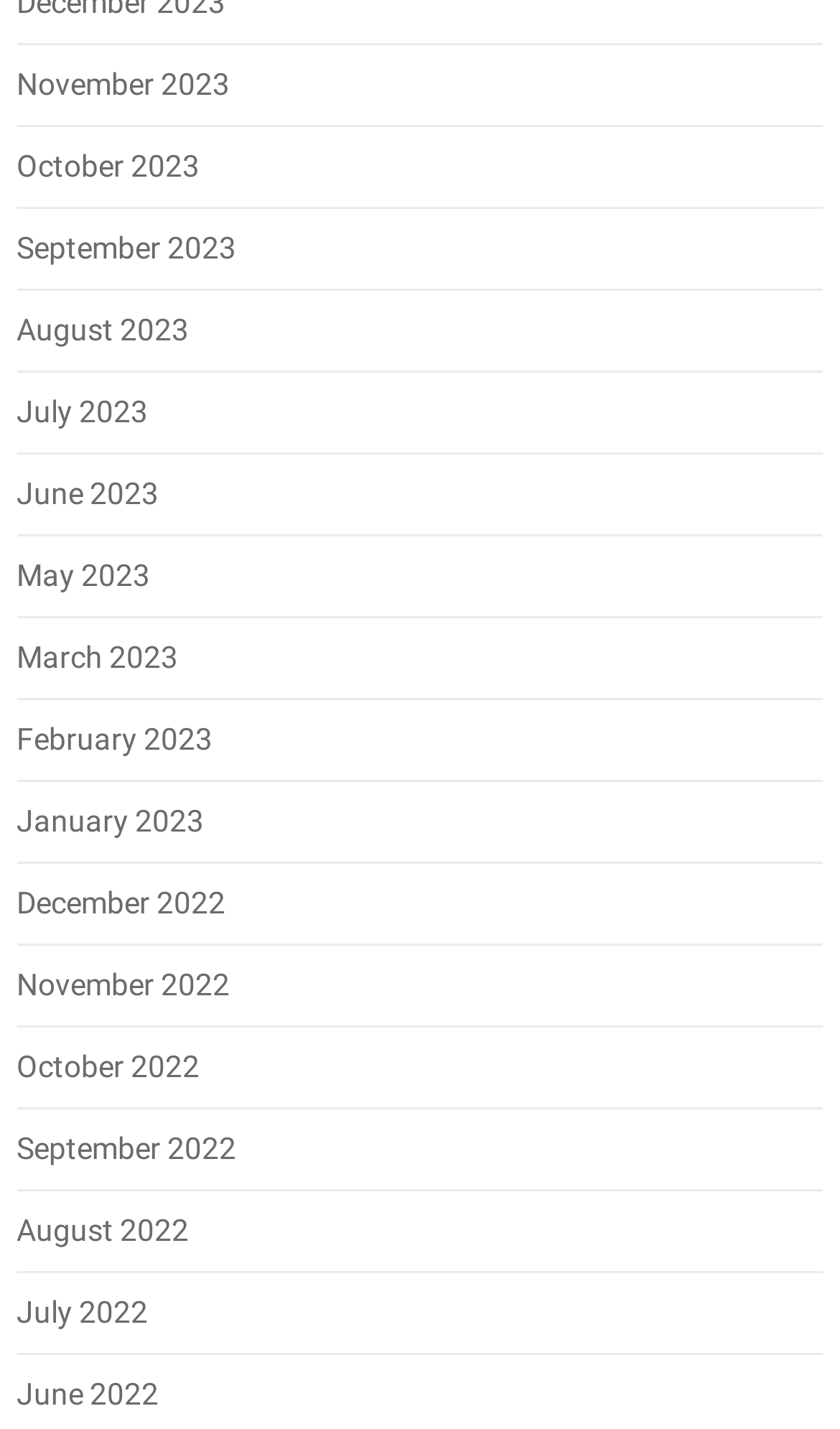Find the bounding box coordinates for the HTML element described in this sentence: "November 2023". Provide the coordinates as four float numbers between 0 and 1, in the format [left, top, right, bottom].

[0.02, 0.047, 0.274, 0.071]